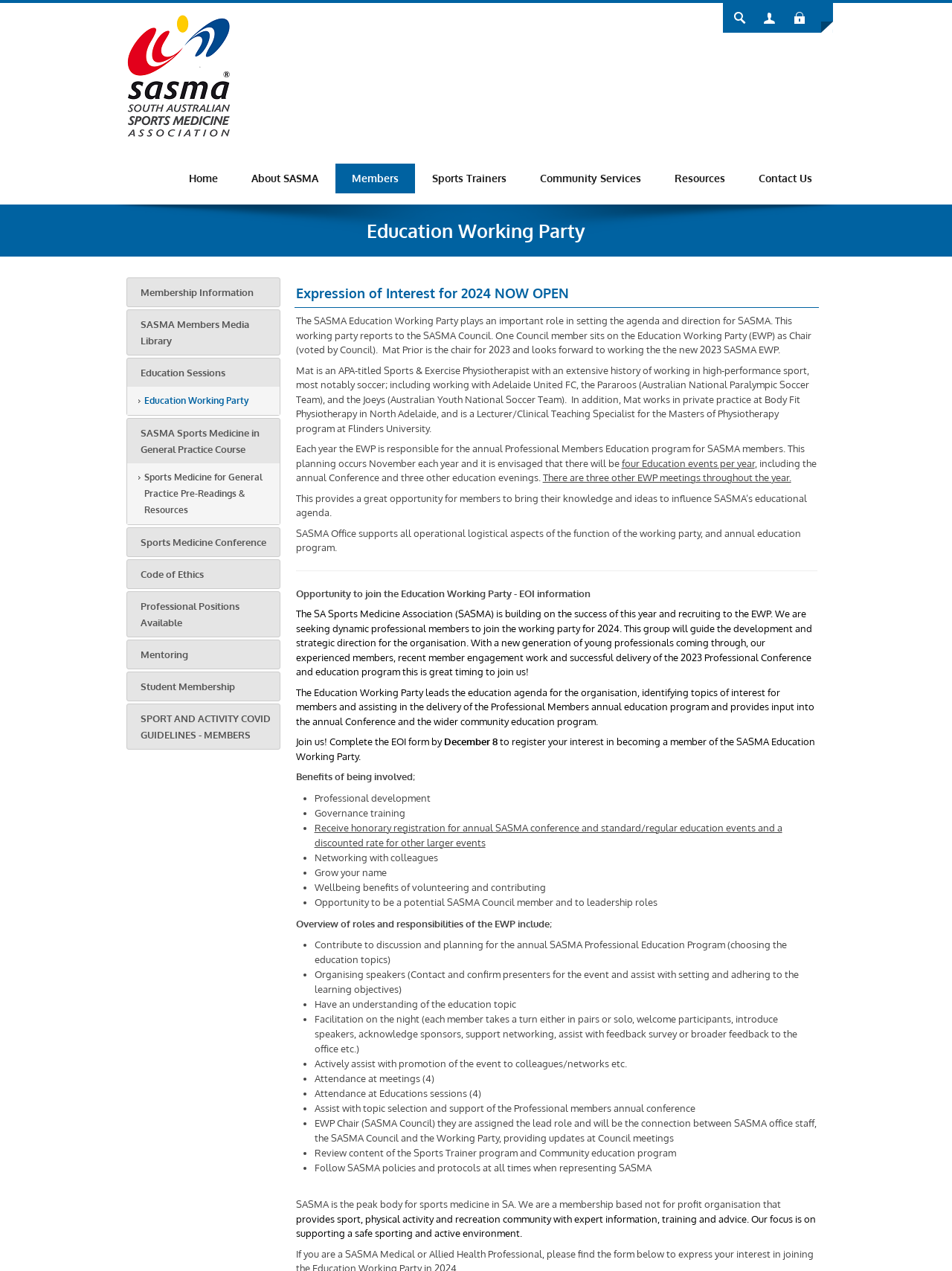Identify the bounding box coordinates for the element you need to click to achieve the following task: "Click to Login". Provide the bounding box coordinates as four float numbers between 0 and 1, in the form [left, top, right, bottom].

[0.826, 0.005, 0.853, 0.023]